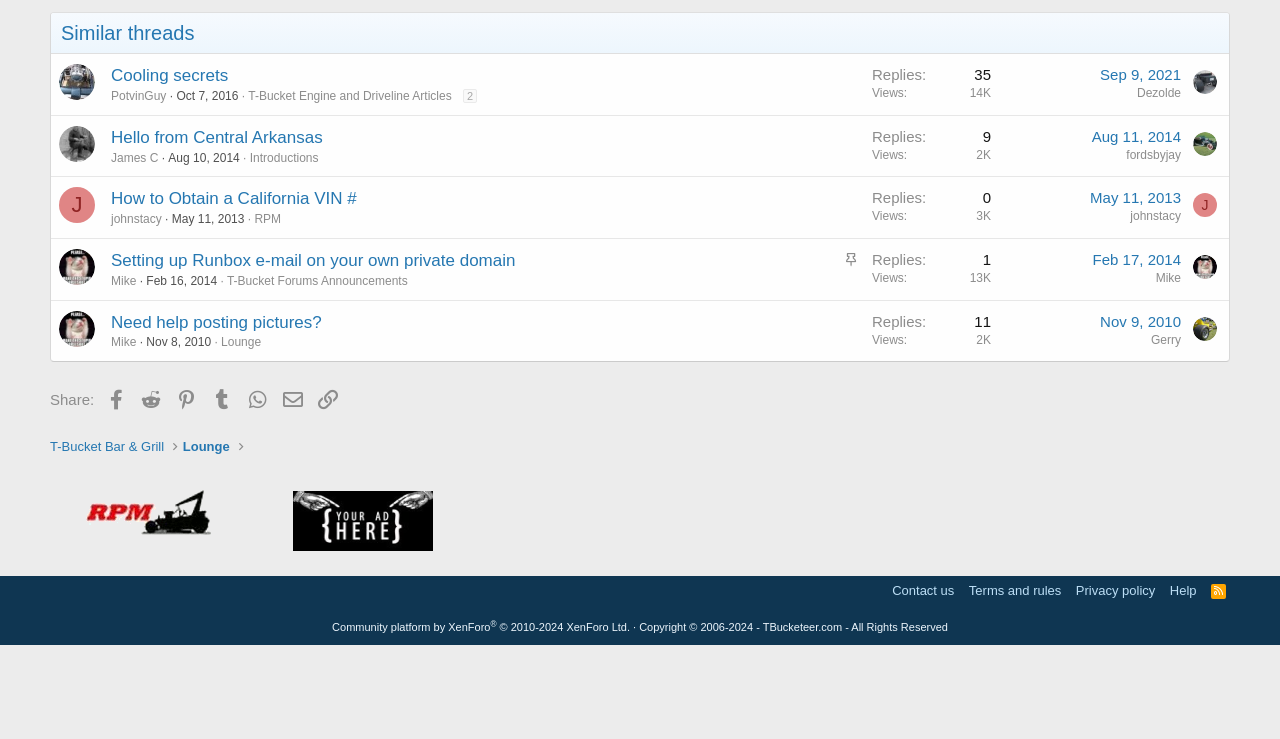Specify the bounding box coordinates of the area that needs to be clicked to achieve the following instruction: "Click on the 'PotvinGuy' link".

[0.046, 0.087, 0.074, 0.136]